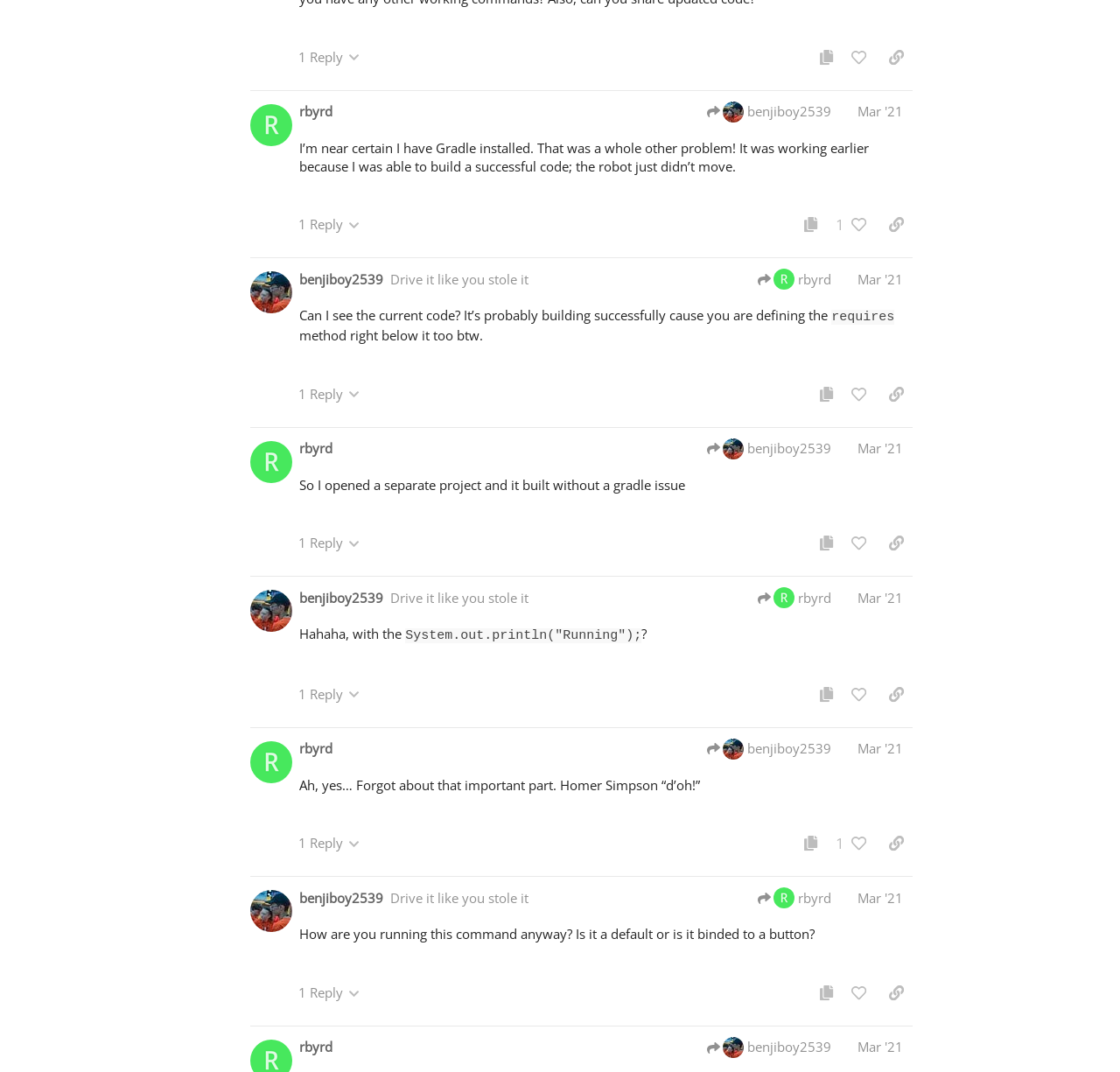Locate the bounding box coordinates of the clickable element to fulfill the following instruction: "view the post by rbyrd". Provide the coordinates as four float numbers between 0 and 1 in the format [left, top, right, bottom].

[0.259, 0.095, 0.815, 0.117]